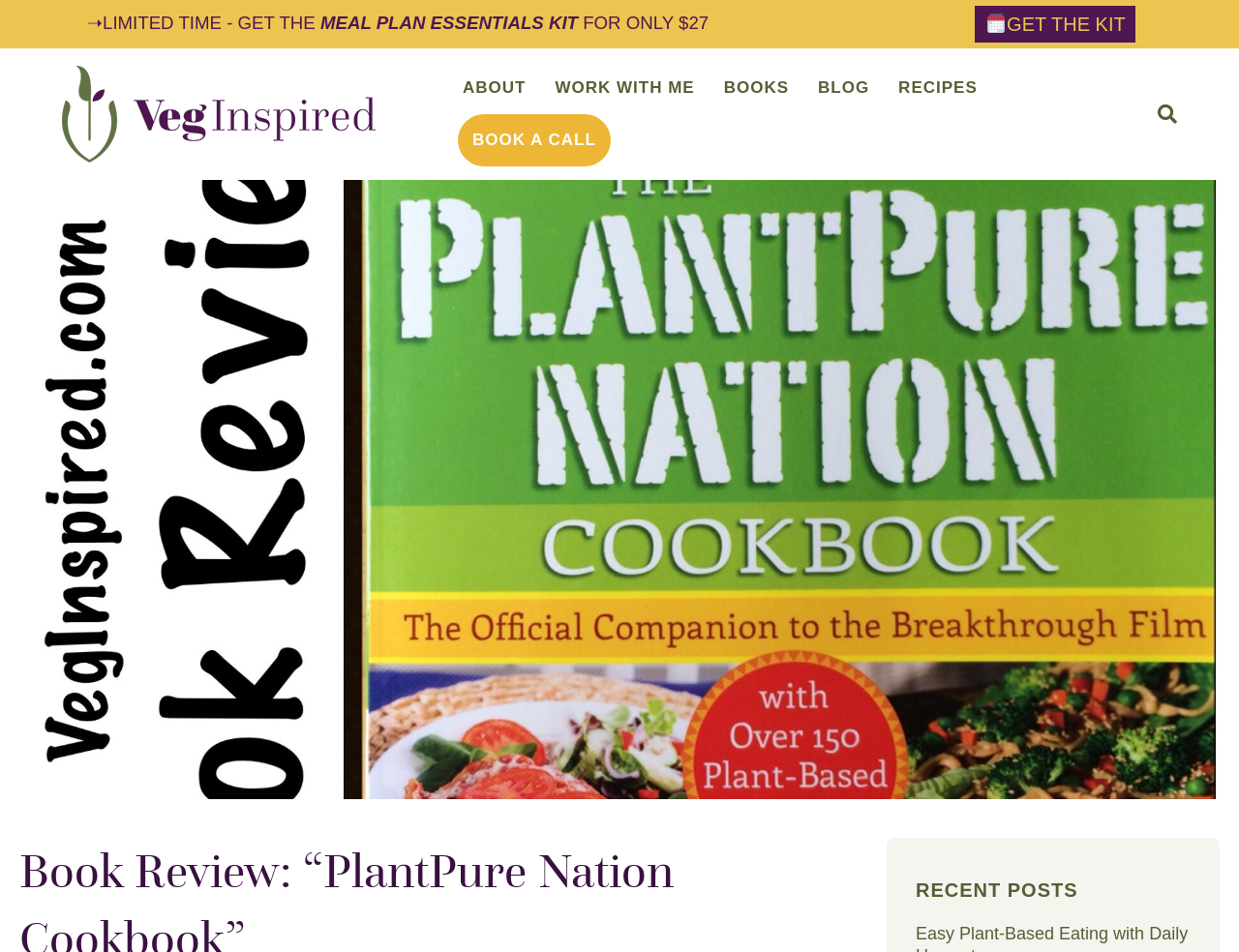Pinpoint the bounding box coordinates of the area that must be clicked to complete this instruction: "View the BOOKS page".

[0.572, 0.065, 0.648, 0.12]